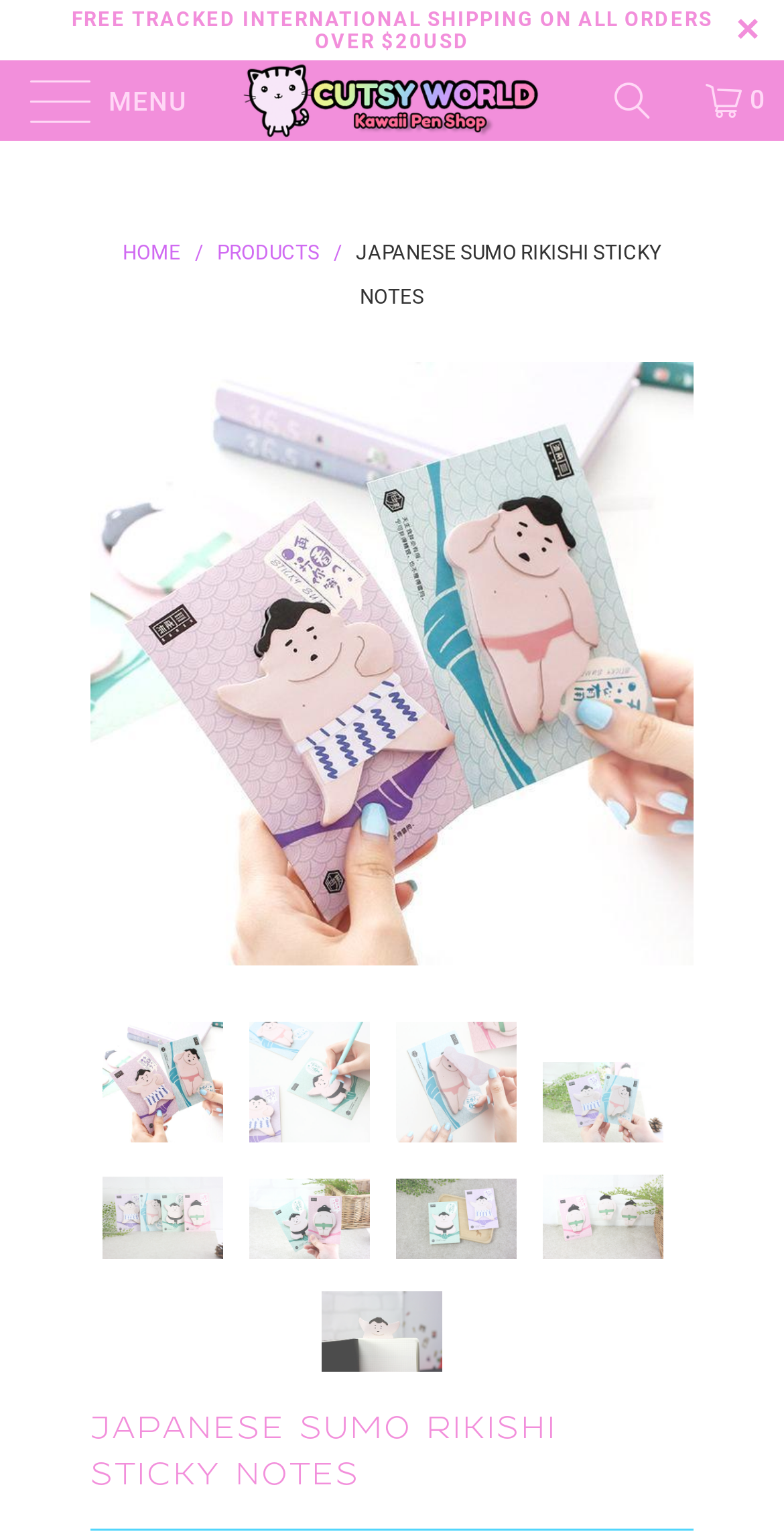Give a one-word or one-phrase response to the question: 
How many sheets are there in the Japanese Sumo Rikishi Sticky Notes?

30